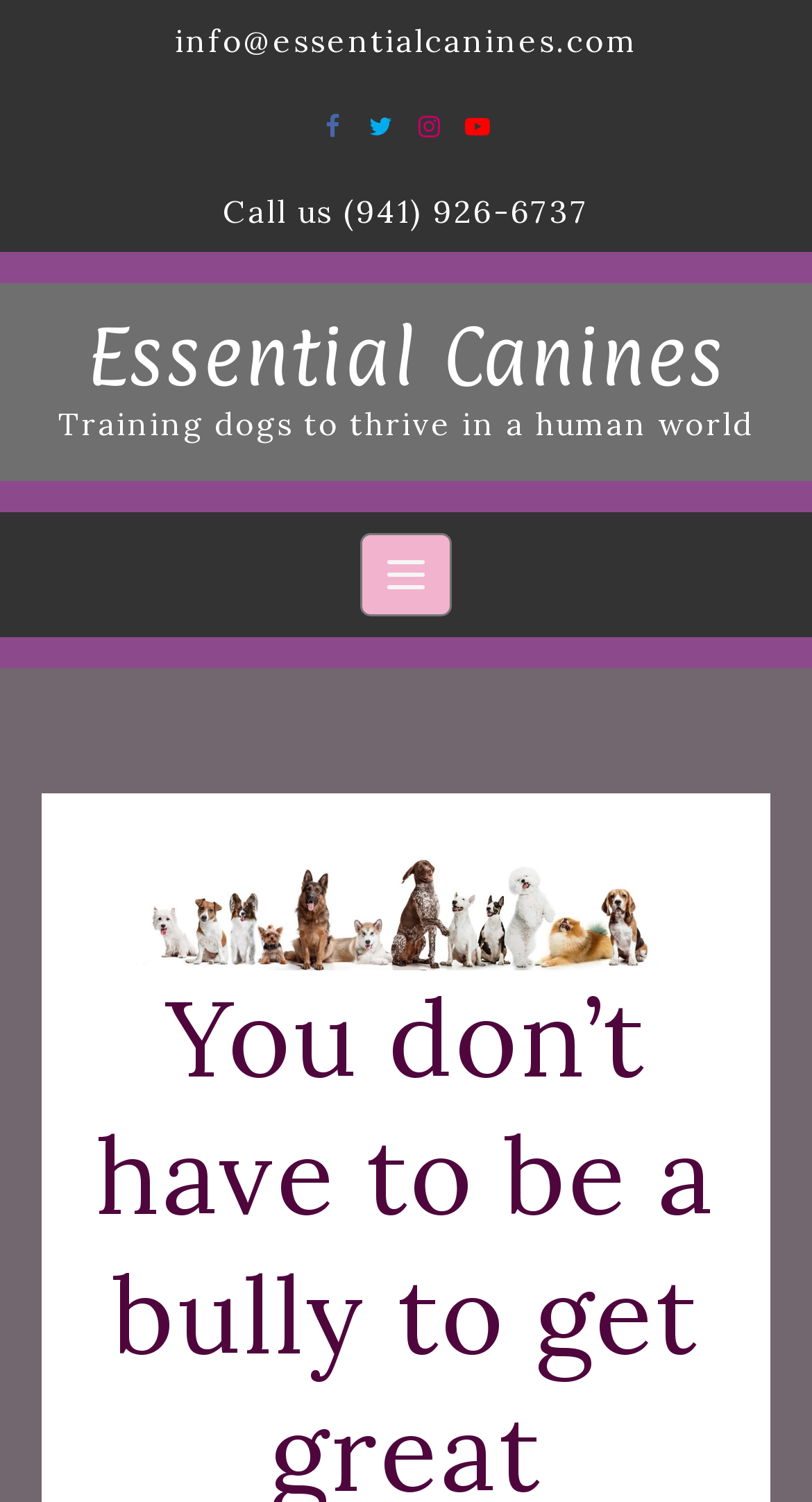Answer the following inquiry with a single word or phrase:
What is the company name?

Essential Canines